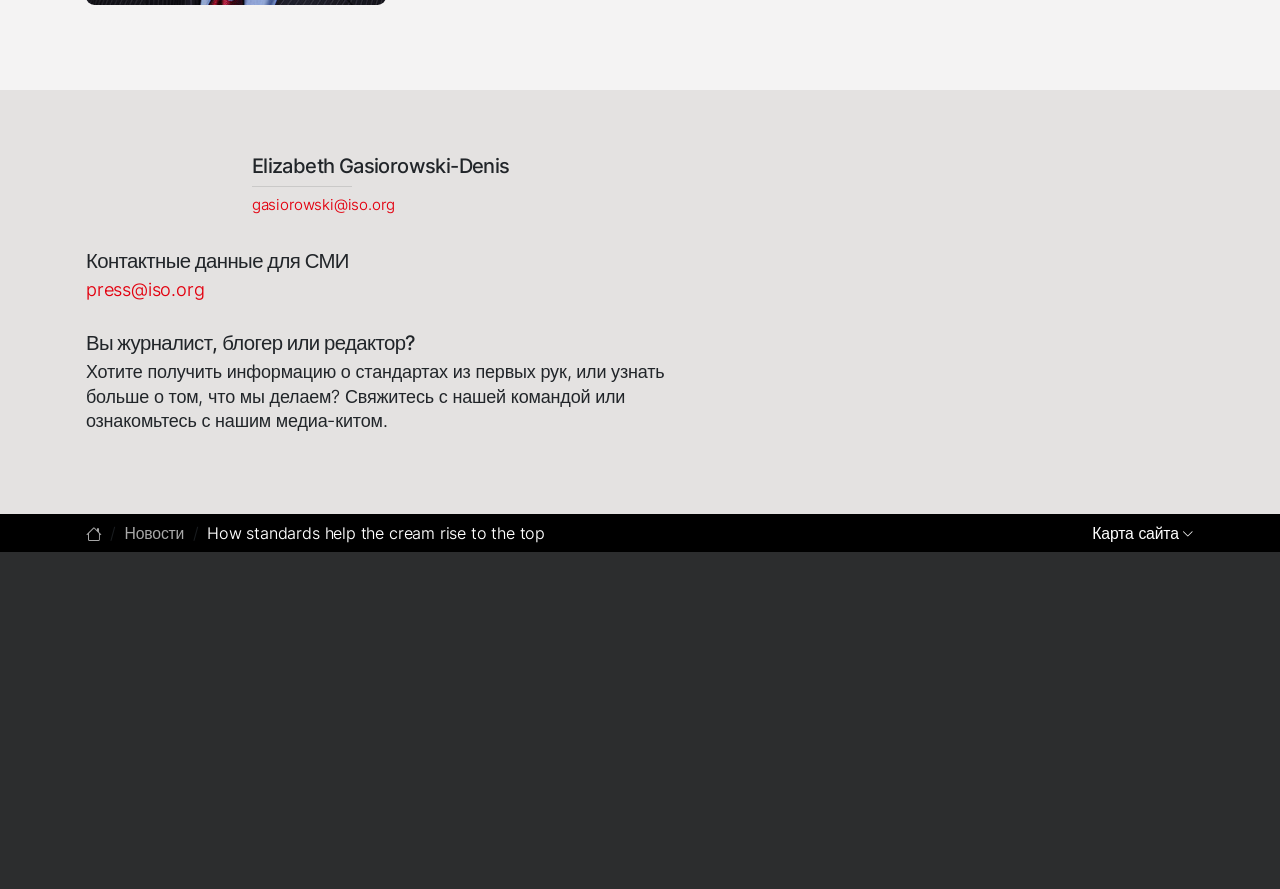Can you give a detailed response to the following question using the information from the image? What is the purpose of the textbox on the webpage?

The textbox is labeled as 'Email' and is required, suggesting that it is used to enter an email address, likely for subscription or newsletter purposes.